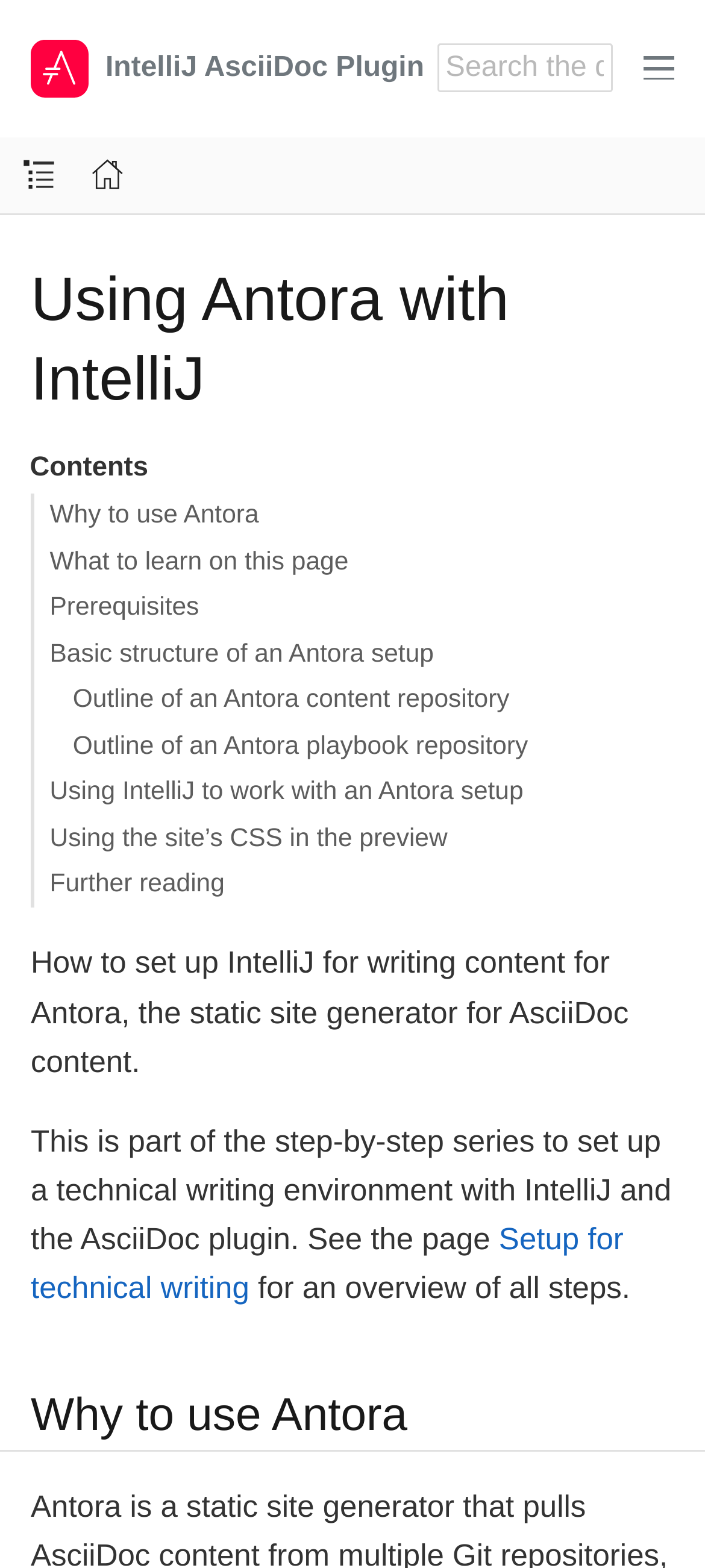Given the description "Why to use Antora", determine the bounding box of the corresponding UI element.

[0.044, 0.315, 0.367, 0.344]